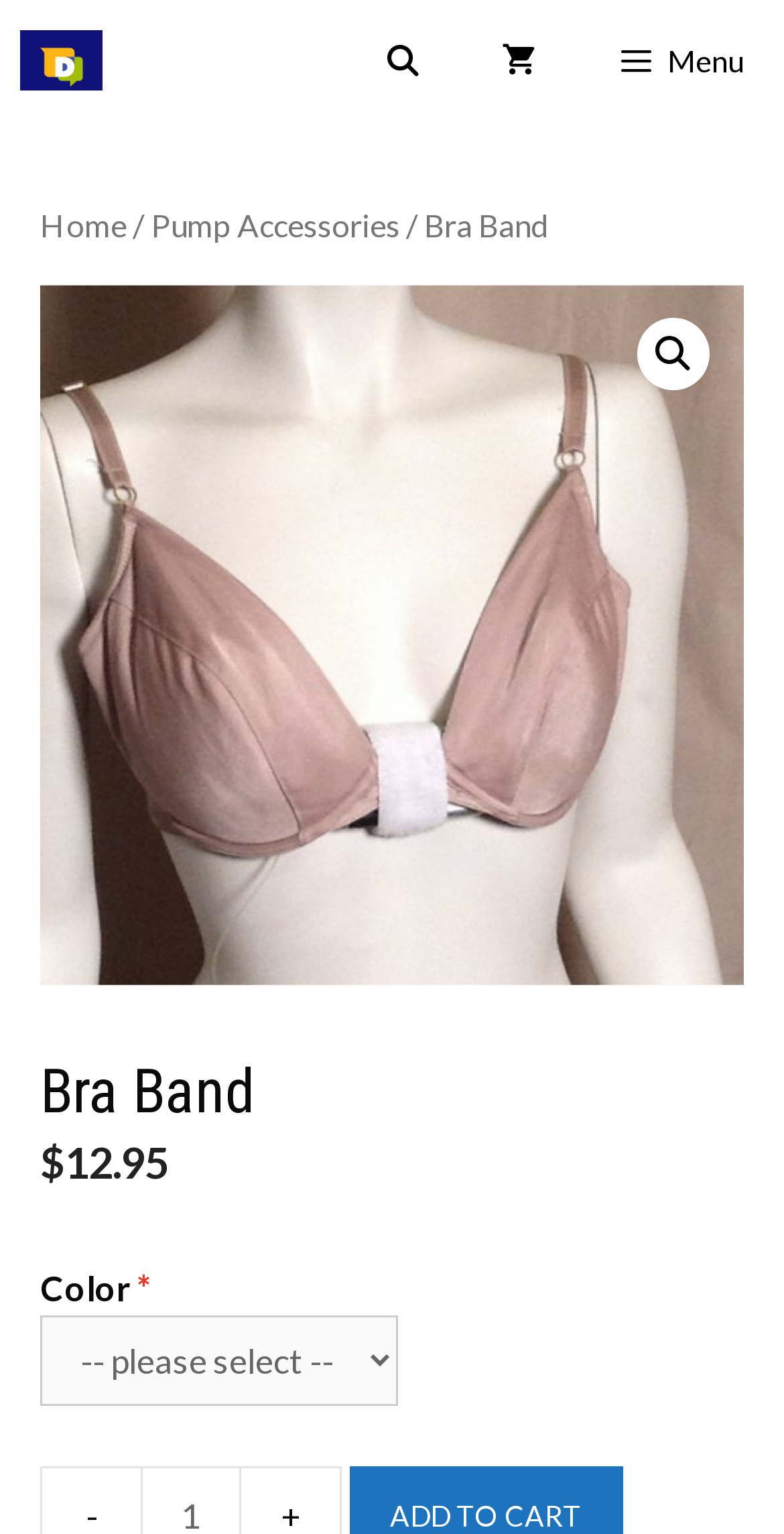Refer to the image and provide a thorough answer to this question:
What is the price of the Bra Band?

I found the price of the Bra Band by looking at the text elements on the webpage. Specifically, I saw a StaticText element with the text '$' followed by another StaticText element with the text '12.95'. This suggests that the price of the Bra Band is $12.95.